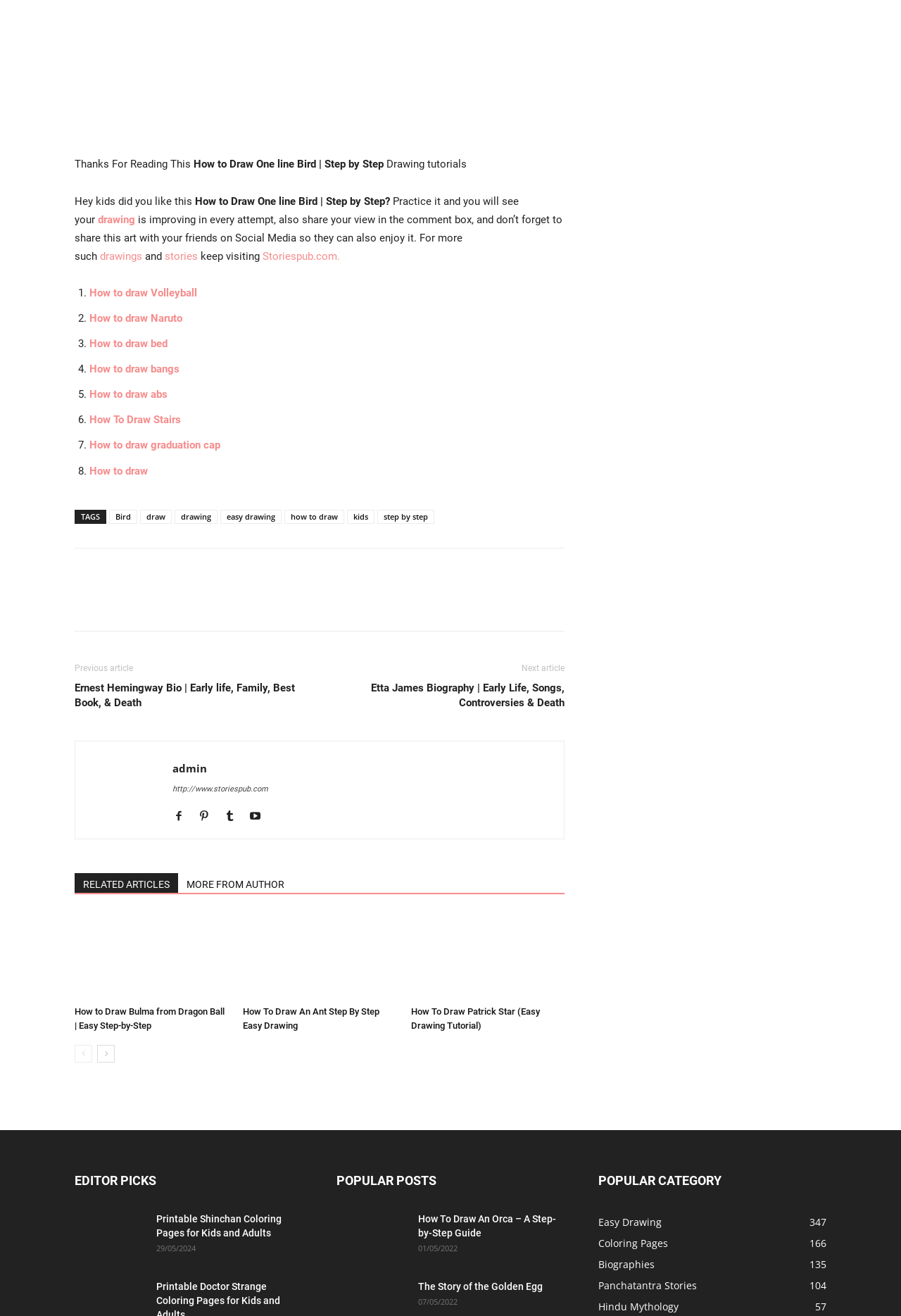Specify the bounding box coordinates of the area that needs to be clicked to achieve the following instruction: "Read 'How to Draw One line Bird | Step by Step'".

[0.216, 0.148, 0.433, 0.158]